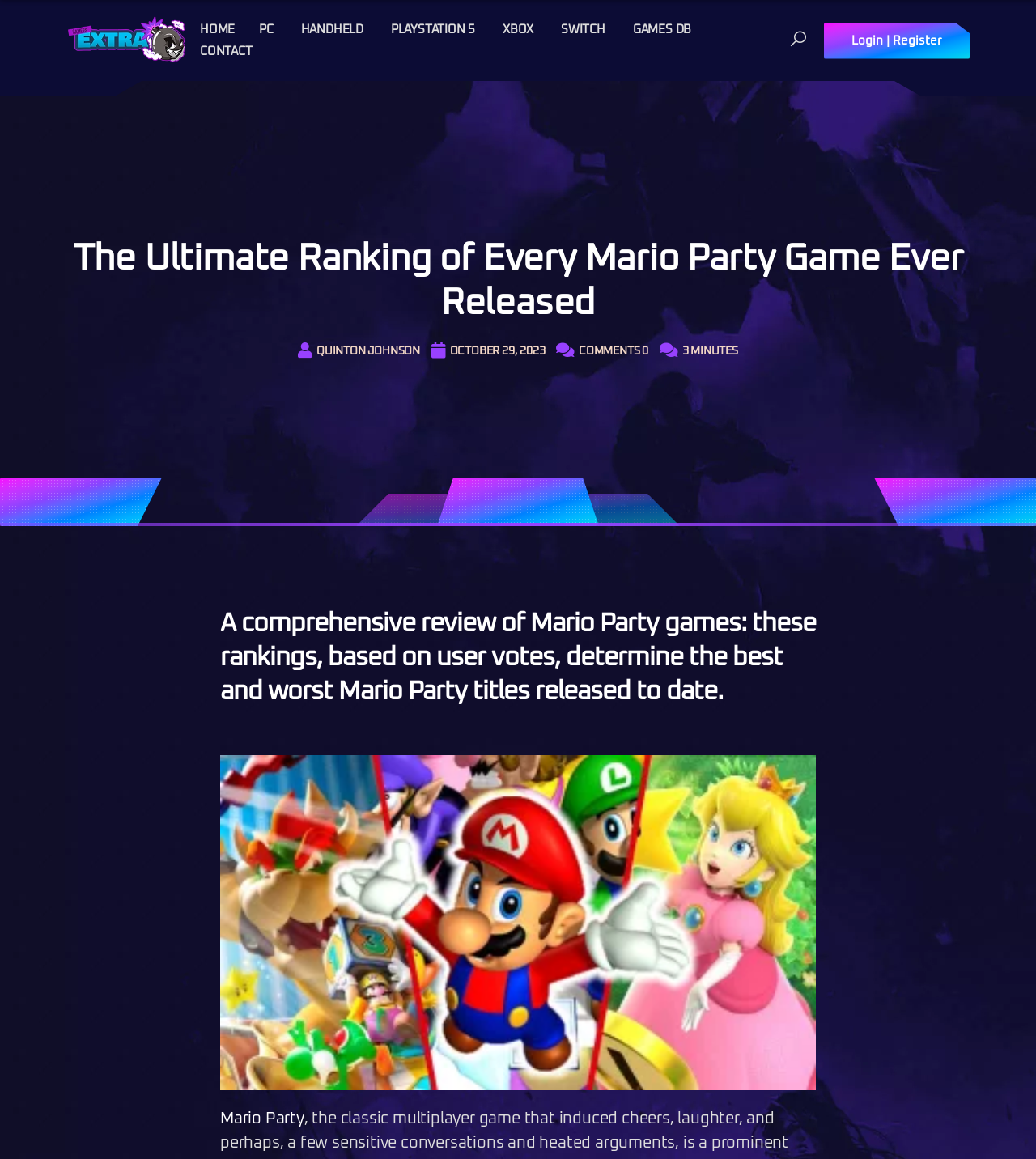Determine the bounding box coordinates for the region that must be clicked to execute the following instruction: "View the Mario Party game rankings".

[0.212, 0.958, 0.294, 0.972]